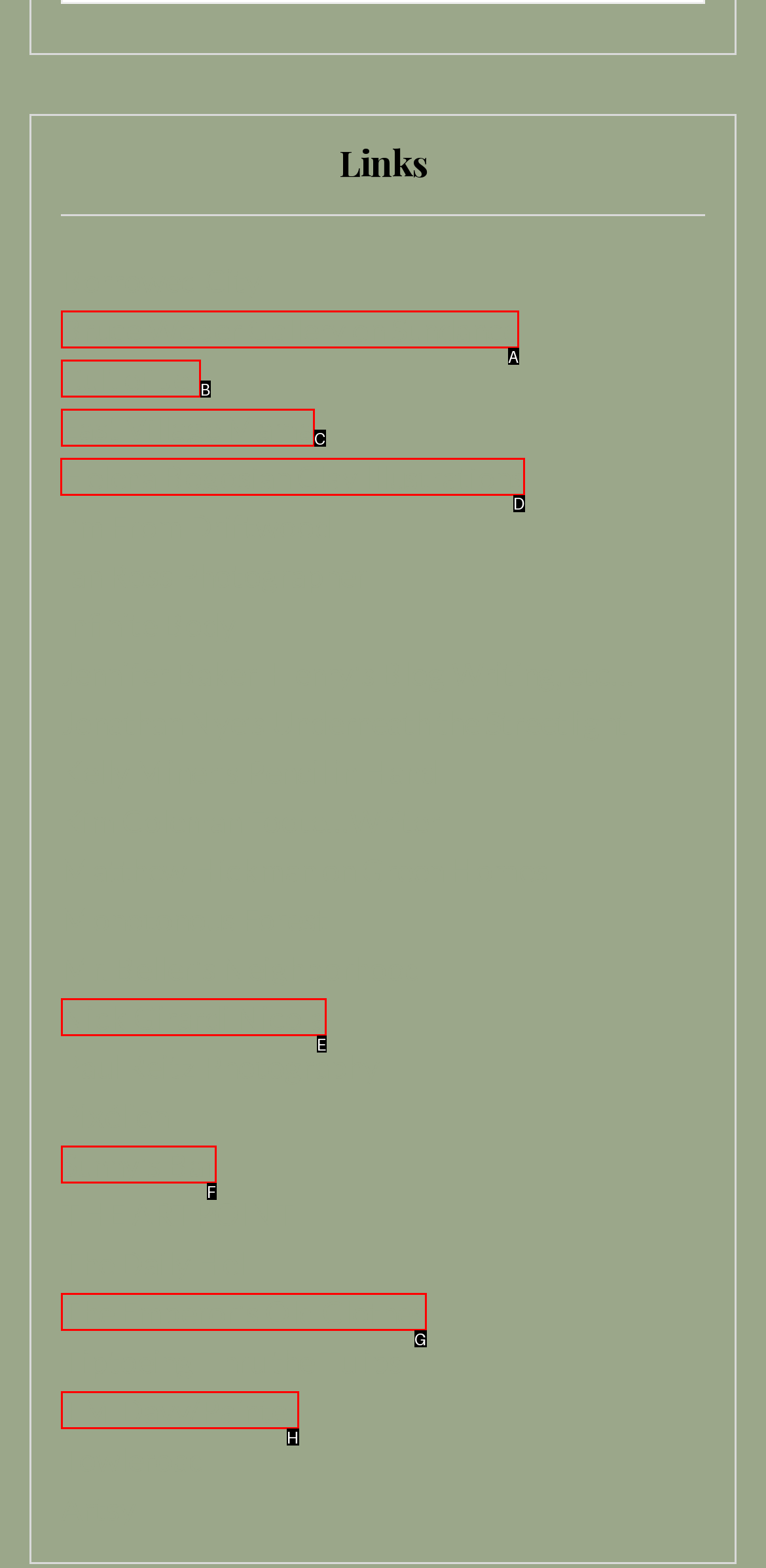From the options shown in the screenshot, tell me which lettered element I need to click to complete the task: check out the Helena Bogosian Clay Illustrations.

D